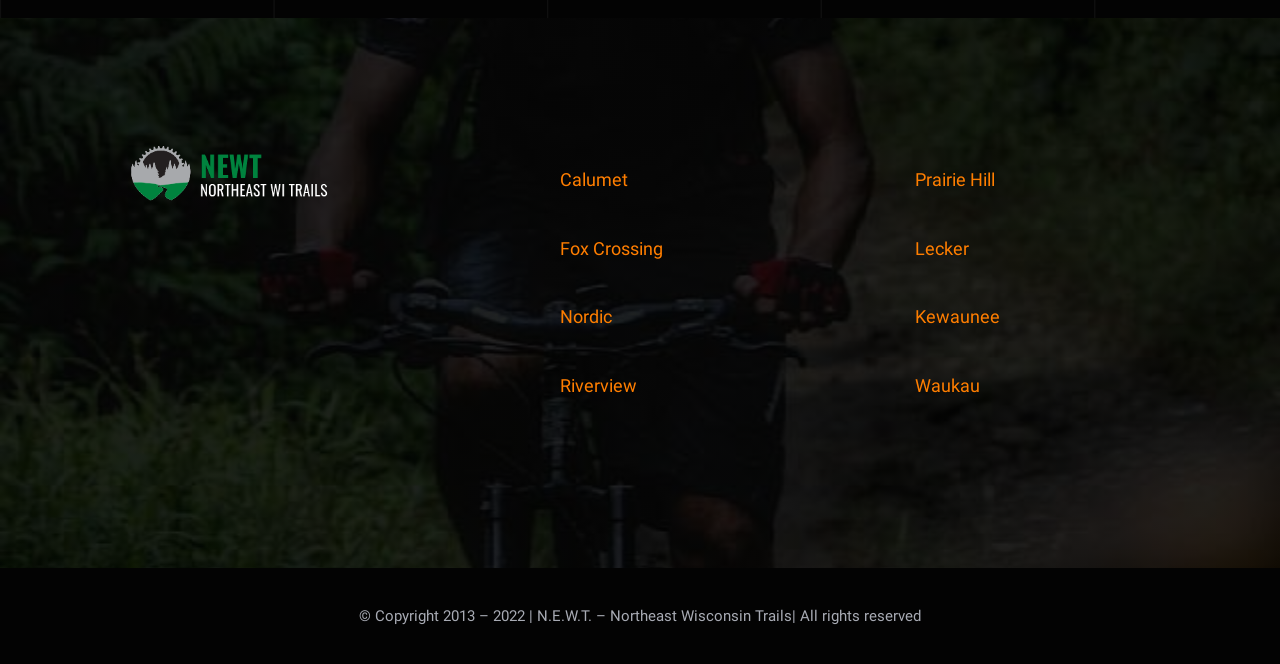From the element description: "Prairie Hill", extract the bounding box coordinates of the UI element. The coordinates should be expressed as four float numbers between 0 and 1, in the order [left, top, right, bottom].

[0.715, 0.255, 0.777, 0.287]